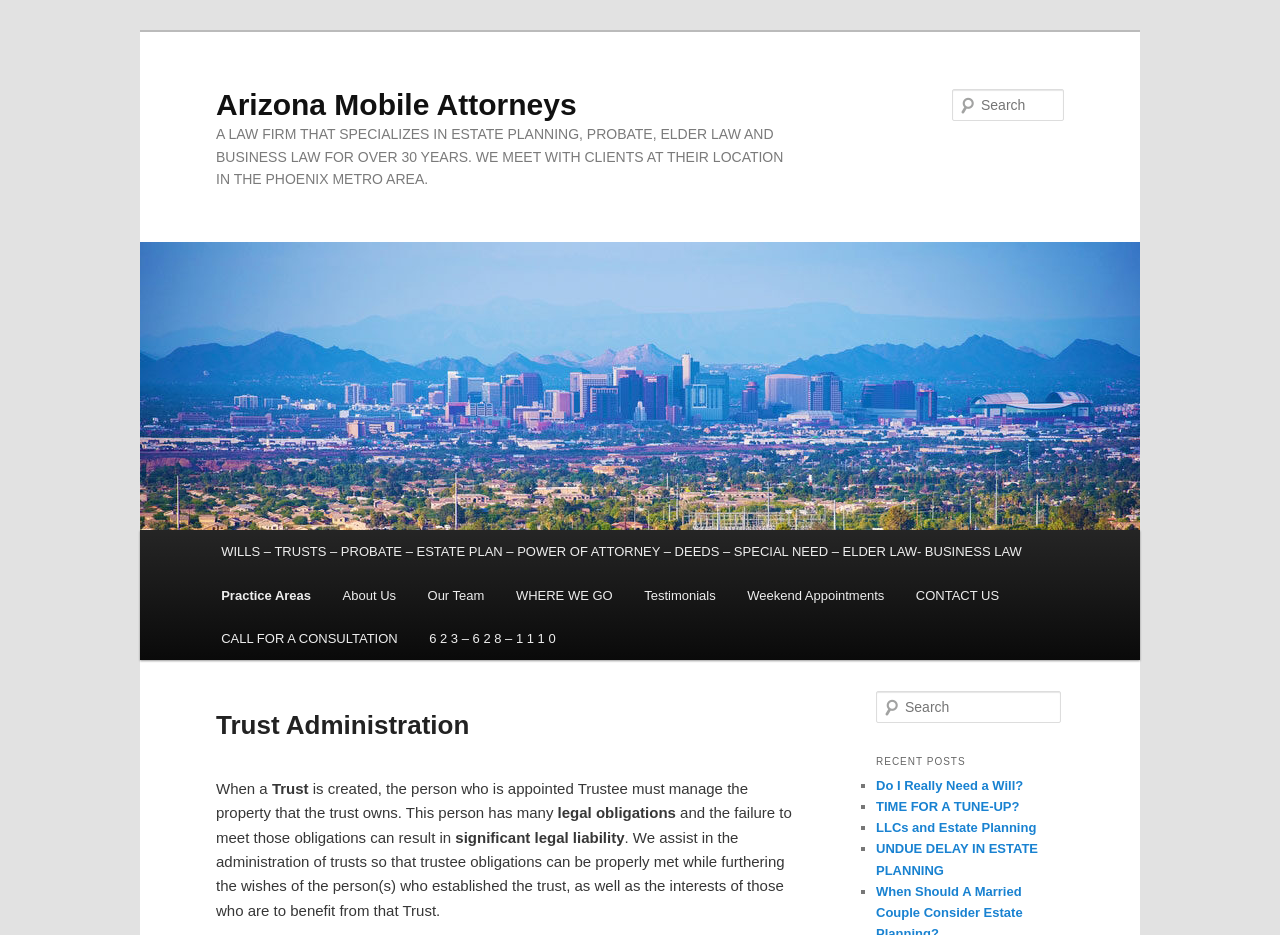What services does the law firm provide?
Please answer the question with a detailed and comprehensive explanation.

The services provided by the law firm can be found in the heading element that describes the law firm. It states that the law firm specializes in 'ESTATE PLANNING, PROBATE, ELDER LAW AND BUSINESS LAW FOR OVER 30 YEARS'. This indicates that the law firm provides these four services to its clients.